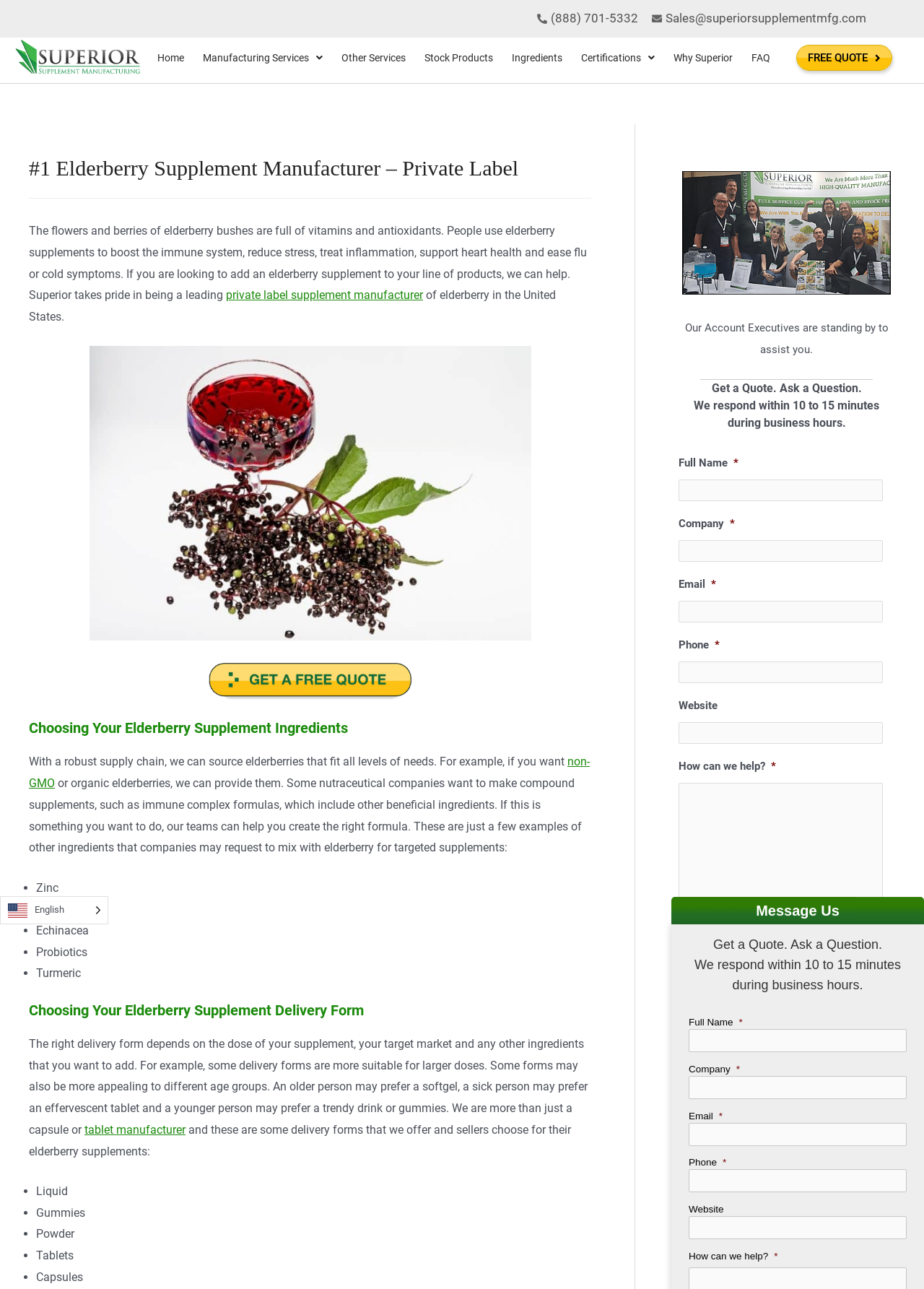What is the purpose of the 'Get a Quote' form?
Look at the image and provide a detailed response to the question.

The 'Get a Quote' form is located at the bottom of the webpage, and it allows users to input their information and ask a question or request a quote from the manufacturer. The form includes fields for full name, company, email, phone, website, and a message.